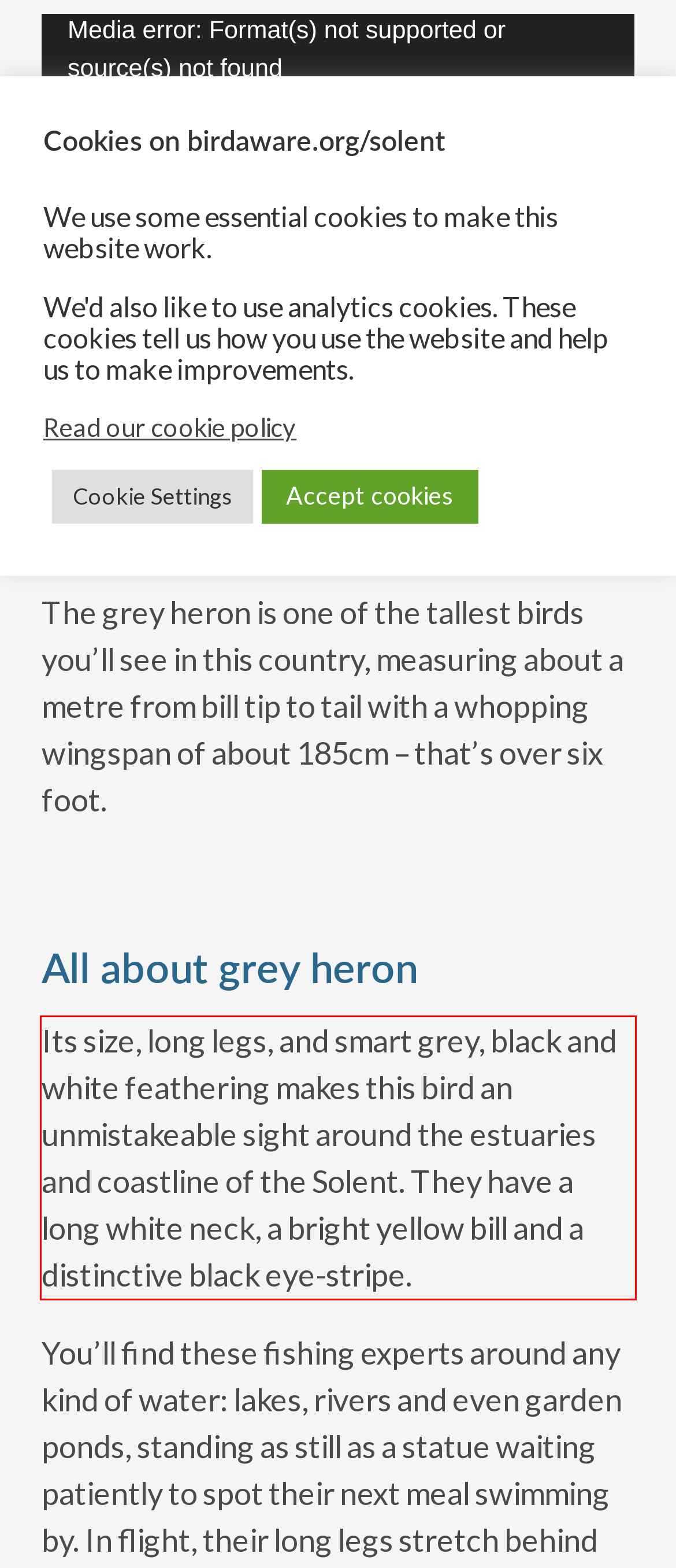Please use OCR to extract the text content from the red bounding box in the provided webpage screenshot.

Its size, long legs, and smart grey, black and white feathering makes this bird an unmistakeable sight around the estuaries and coastline of the Solent. They have a long white neck, a bright yellow bill and a distinctive black eye-stripe.